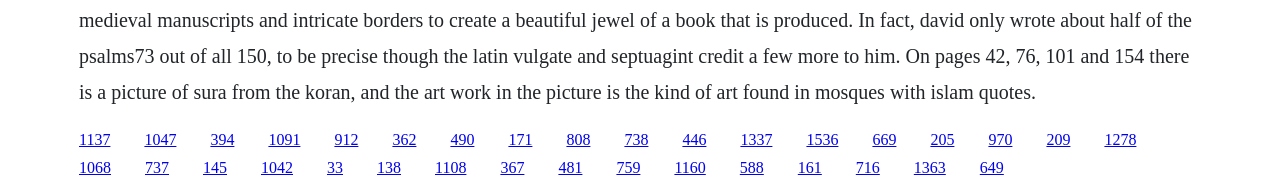Are the links arranged vertically or horizontally?
Please elaborate on the answer to the question with detailed information.

I analyzed the bounding box coordinates of the link elements and found that they have similar y1 and y2 values, indicating that they are arranged horizontally.